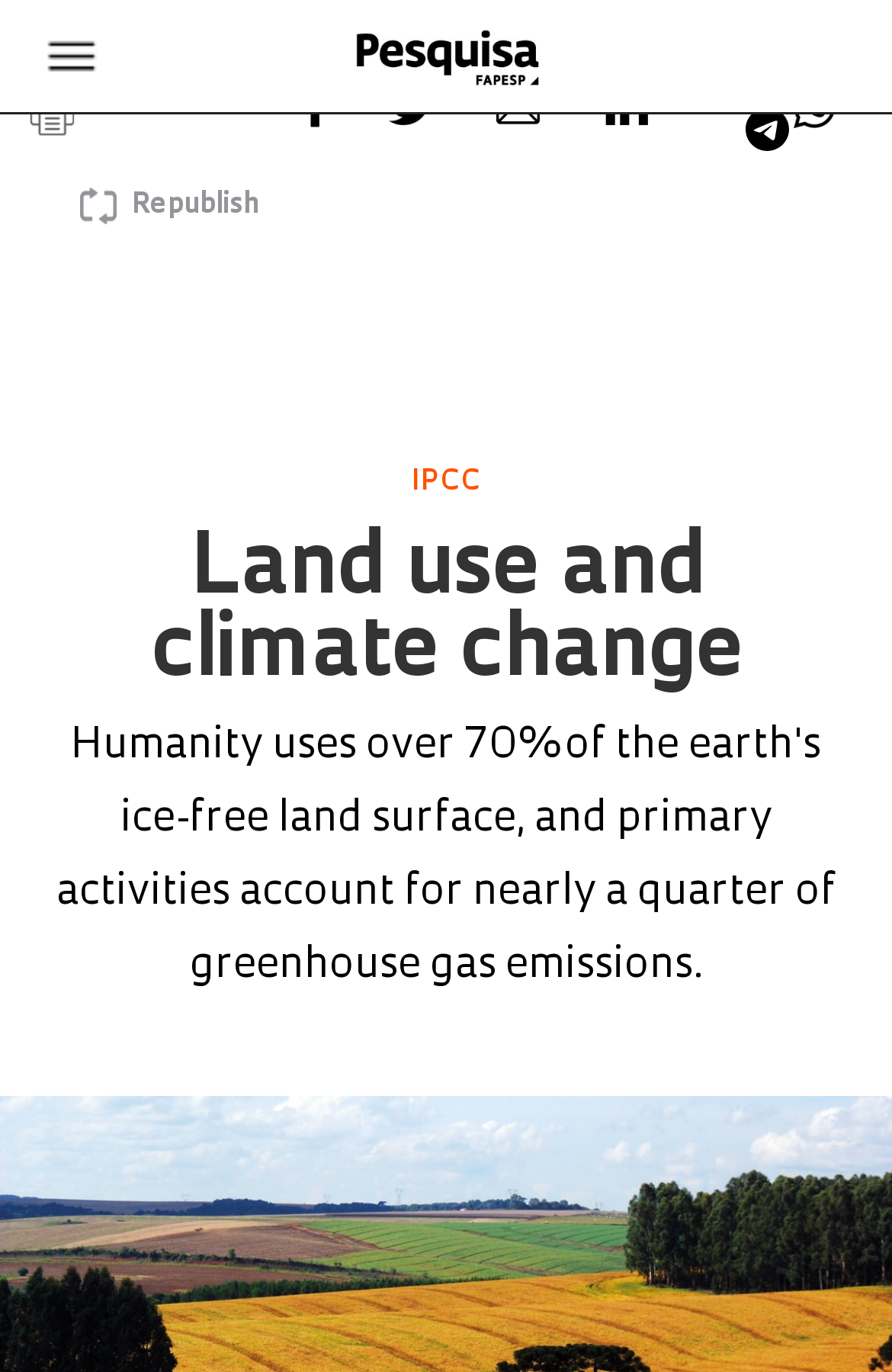Determine the bounding box coordinates of the clickable element to achieve the following action: 'Click on the link to share on Whatsapp'. Provide the coordinates as four float values between 0 and 1, formatted as [left, top, right, bottom].

[0.89, 0.092, 1.0, 0.11]